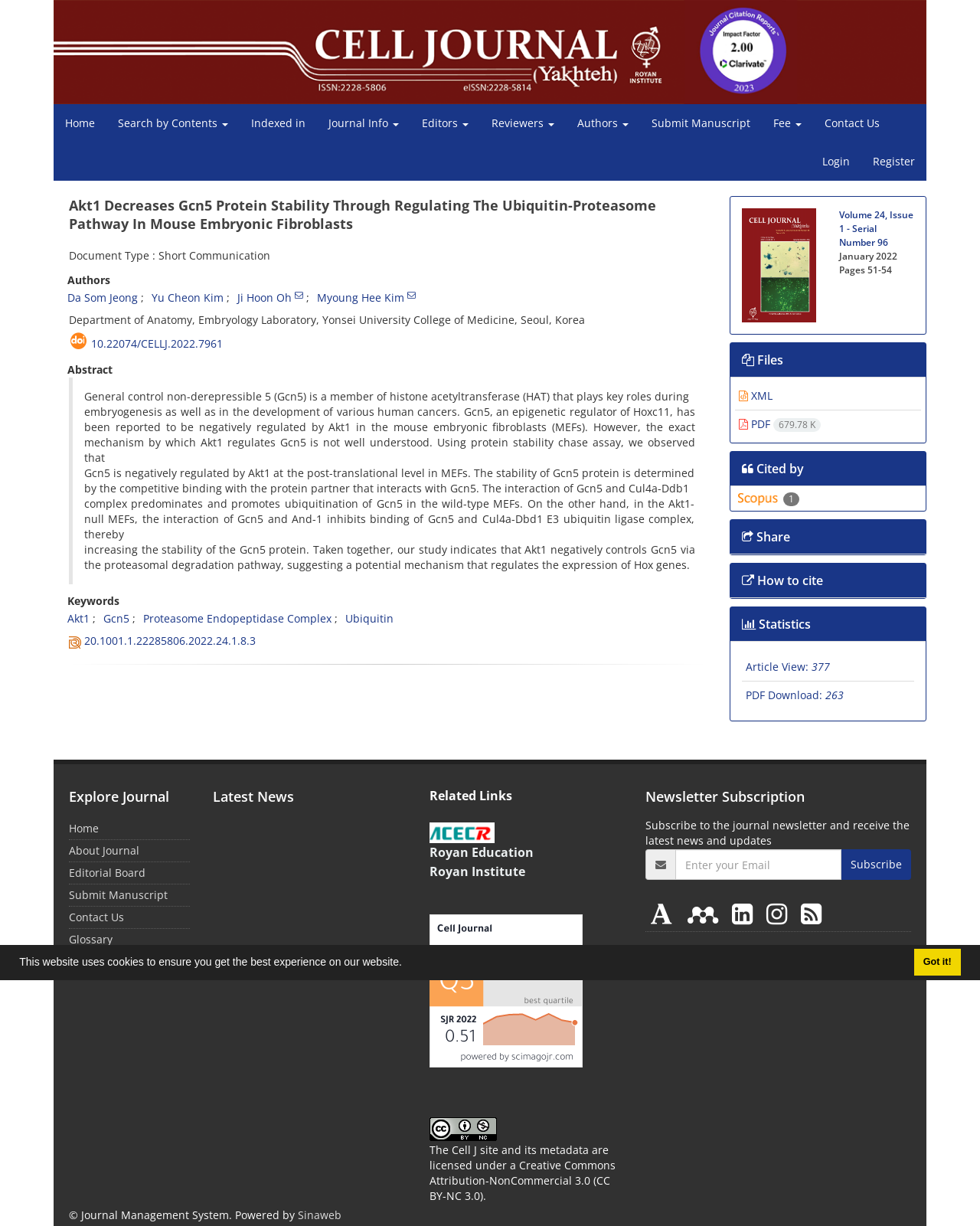Explain the features and main sections of the webpage comprehensively.

This webpage is about a scientific article titled "Akt1 Decreases Gcn5 Protein Stability Through Regulating The Ubiquitin-Proteasome Pathway In Mouse Embryonic Fibroblasts". At the top of the page, there is a cookie consent dialog with a message and two buttons, "Learn more about cookies" and "Dismiss cookie message". Below the dialog, there is a horizontal navigation menu with links to "Home", "Search by Contents", "Indexed in", "Journal Info", "Editors", "Reviewers", "Authors", "Submit Manuscript", "Fee", and "Contact Us". 

On the left side of the page, there is a vertical menu with links to "Login" and "Register". Below the menu, there is a heading with the article title, followed by a section with the document type, authors, and their affiliations. 

The main content of the page is the abstract of the article, which discusses the role of Gcn5 in embryogenesis and cancer development, and how Akt1 regulates Gcn5 protein stability. The abstract is divided into several paragraphs with headings and keywords. 

On the right side of the page, there are several sections, including a DOI link, an abstract section, and a keywords section with links to related terms. Below these sections, there is an image and a link to a PDF file. 

Further down the page, there are sections for cited by, share, how to cite, and statistics, each with links and icons. The page also has a footer section with links to "Explore Journal", "Latest News", and "Related Links".